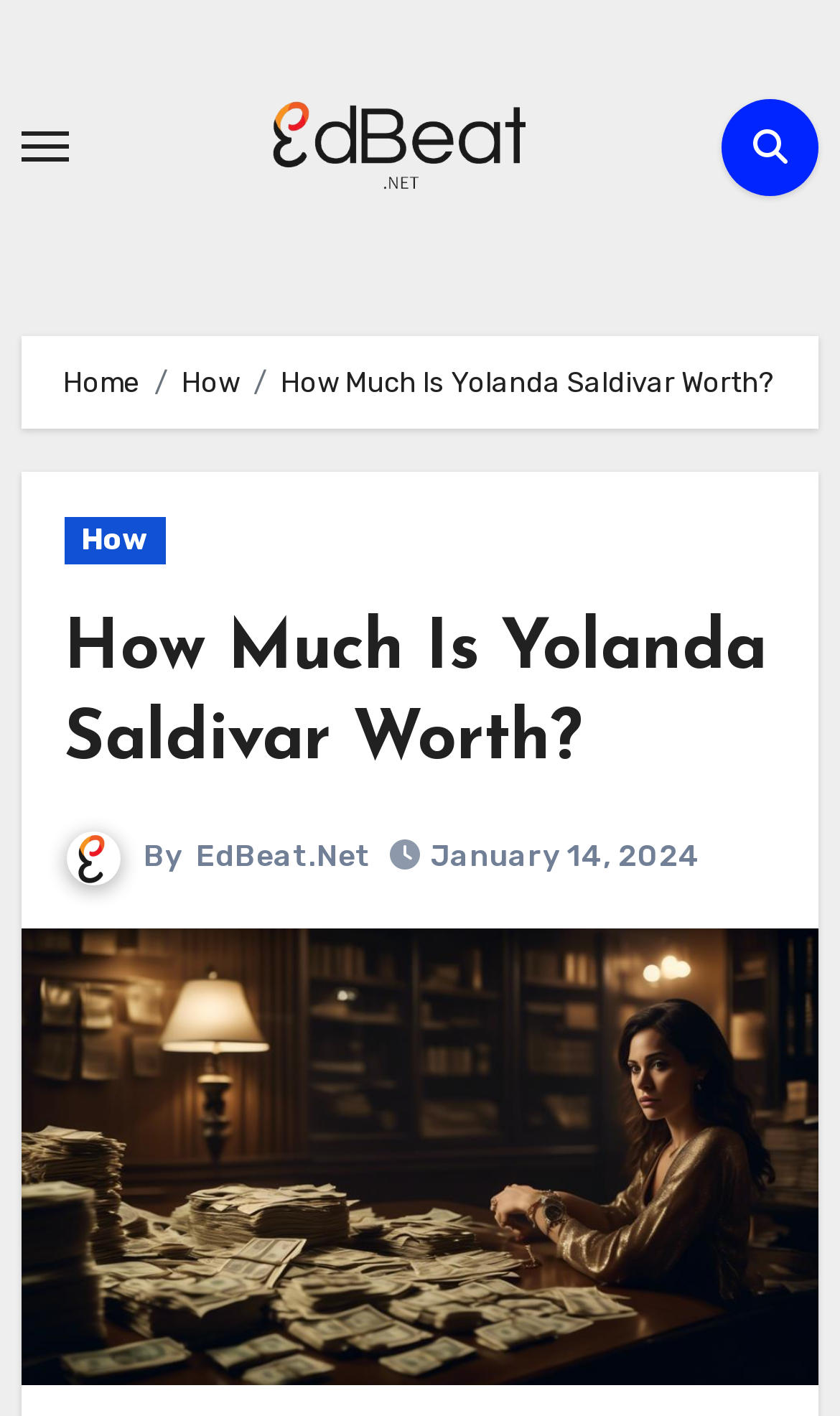Predict the bounding box coordinates of the area that should be clicked to accomplish the following instruction: "Go to How page". The bounding box coordinates should consist of four float numbers between 0 and 1, i.e., [left, top, right, bottom].

[0.076, 0.365, 0.197, 0.398]